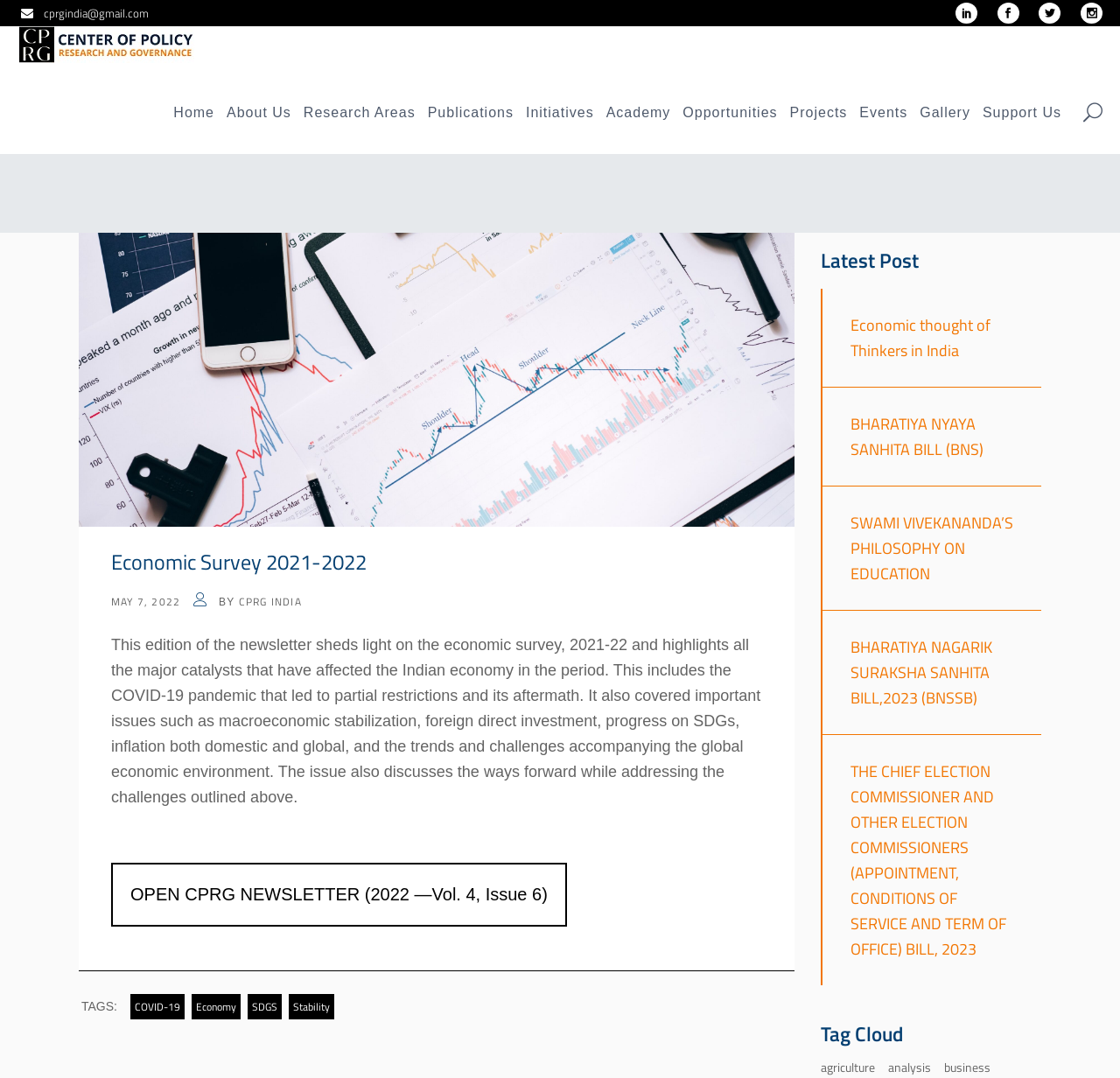Determine the webpage's heading and output its text content.

Economic Survey 2021-2022